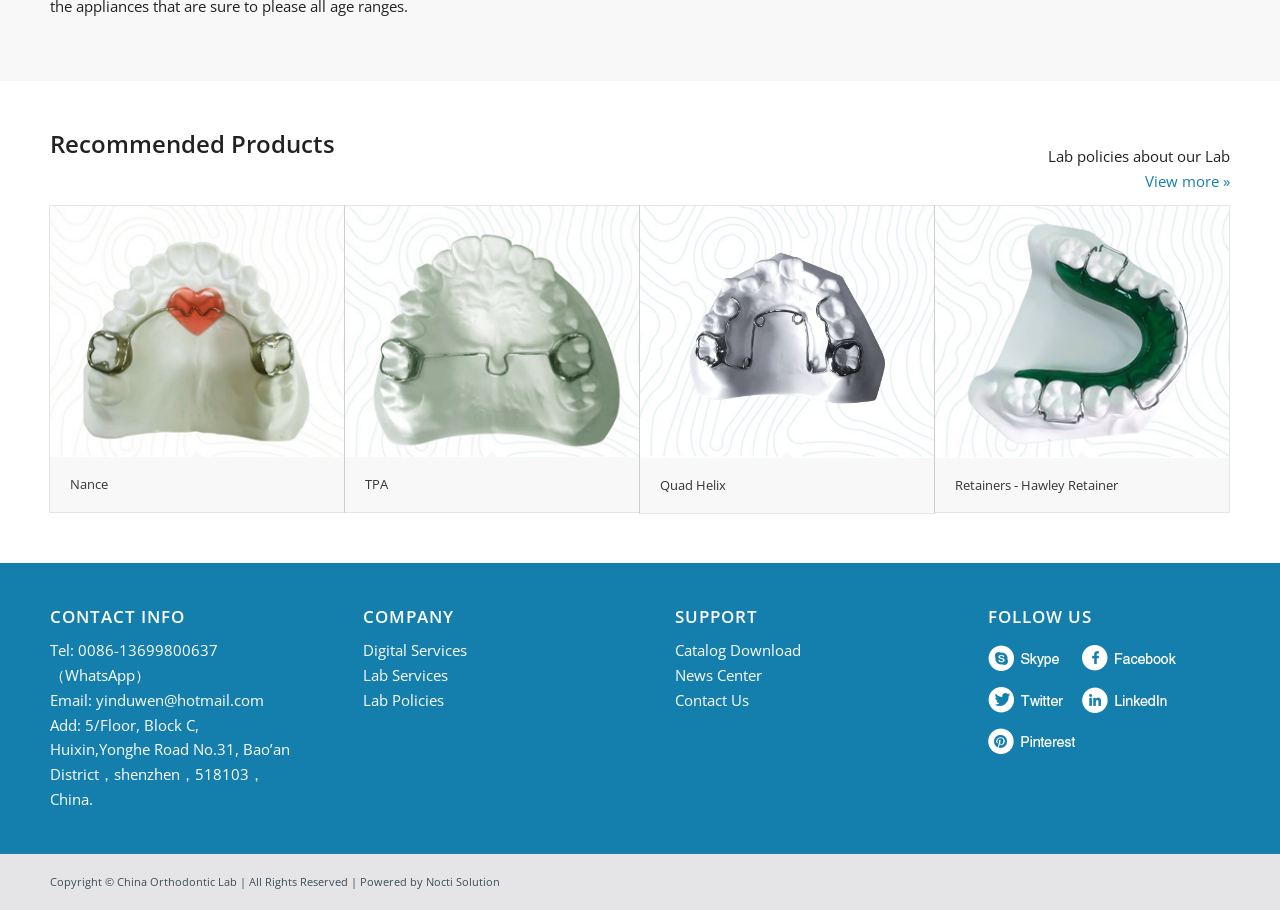Please identify the bounding box coordinates of the clickable area that will fulfill the following instruction: "View more lab policies". The coordinates should be in the format of four float numbers between 0 and 1, i.e., [left, top, right, bottom].

[0.895, 0.188, 0.961, 0.21]